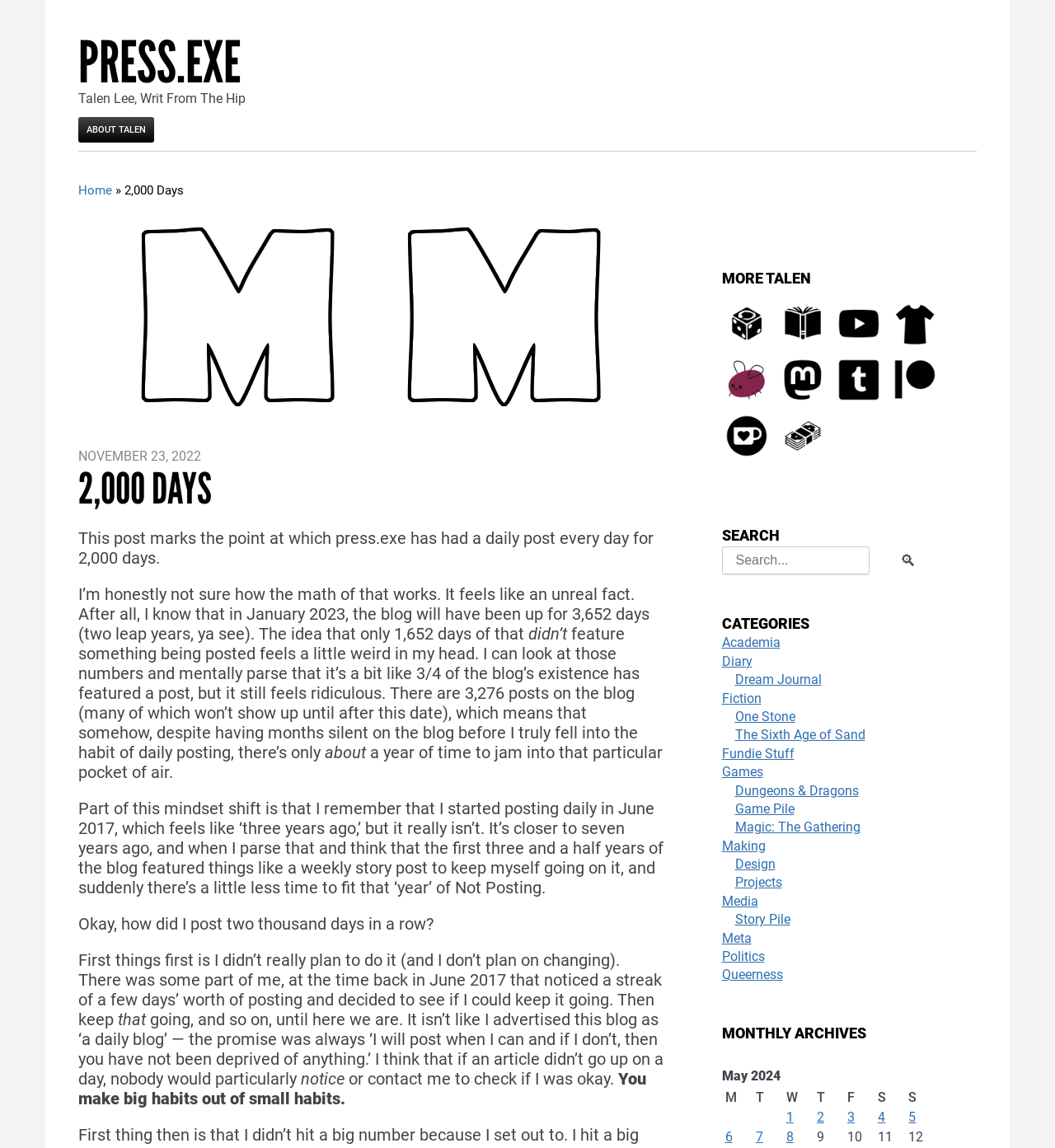Based on the element description "Dream Journal", predict the bounding box coordinates of the UI element.

[0.696, 0.585, 0.779, 0.599]